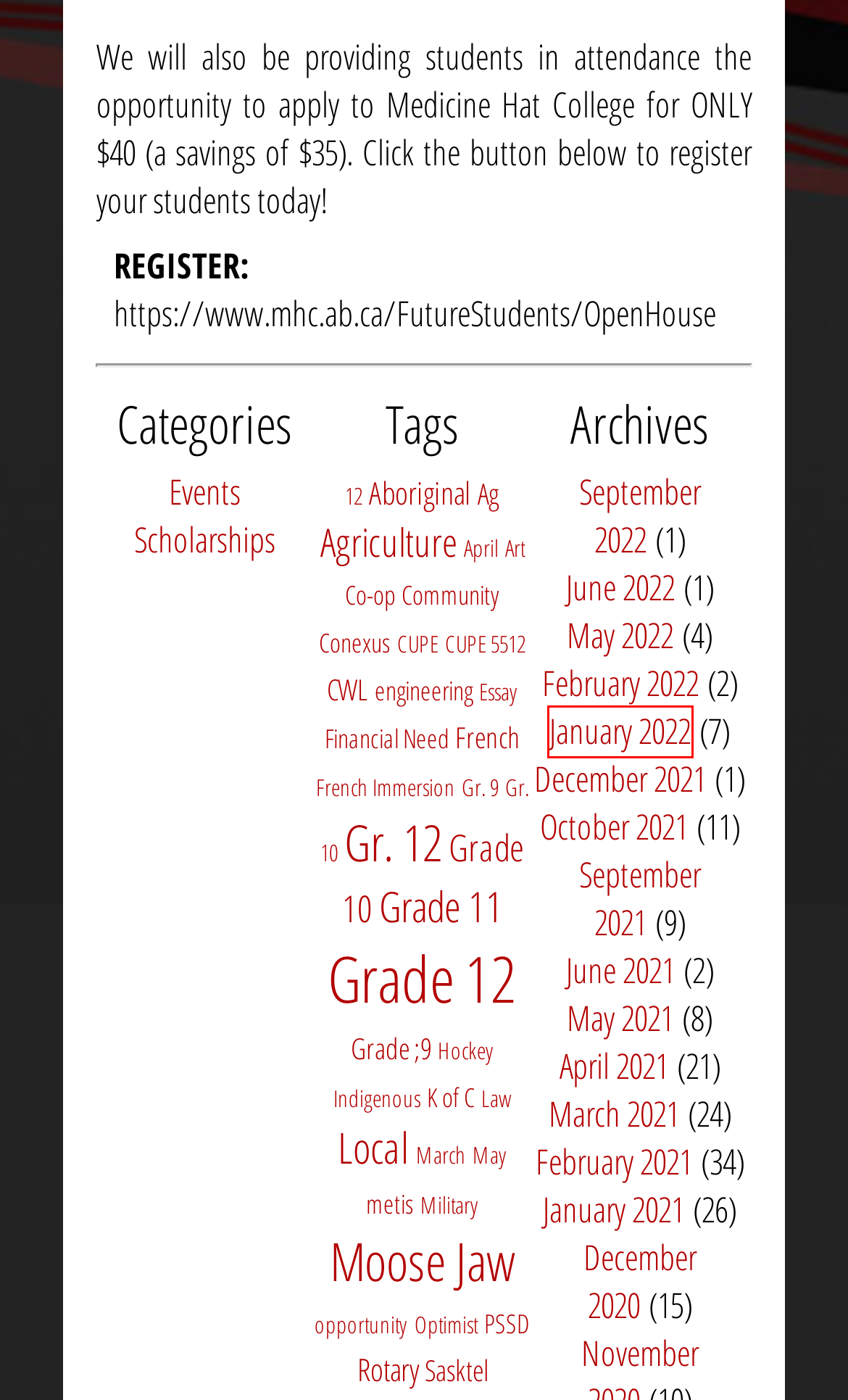Look at the screenshot of a webpage with a red bounding box and select the webpage description that best corresponds to the new page after clicking the element in the red box. Here are the options:
A. Events – Pursue Online
B. February – 2022 – Pursue Online
C. Rotary – Pursue Online
D. June – 2021 – Pursue Online
E. January – 2022 – Pursue Online
F. March – 2021 – Pursue Online
G. K of C – Pursue Online
H. opportunity – Pursue Online

E